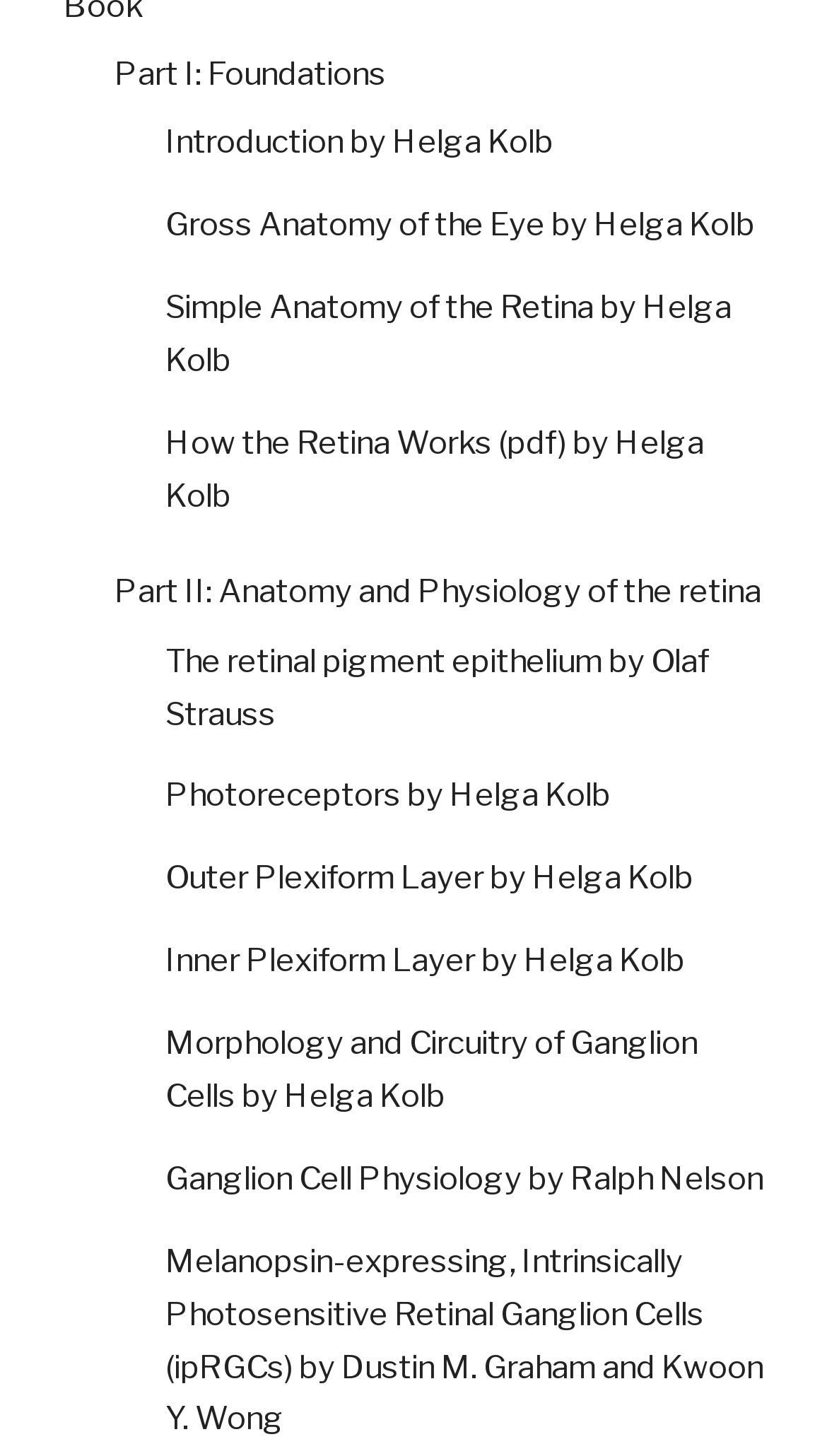What is the topic of the link at the bottom of the page?
Answer the question using a single word or phrase, according to the image.

ipRGCs